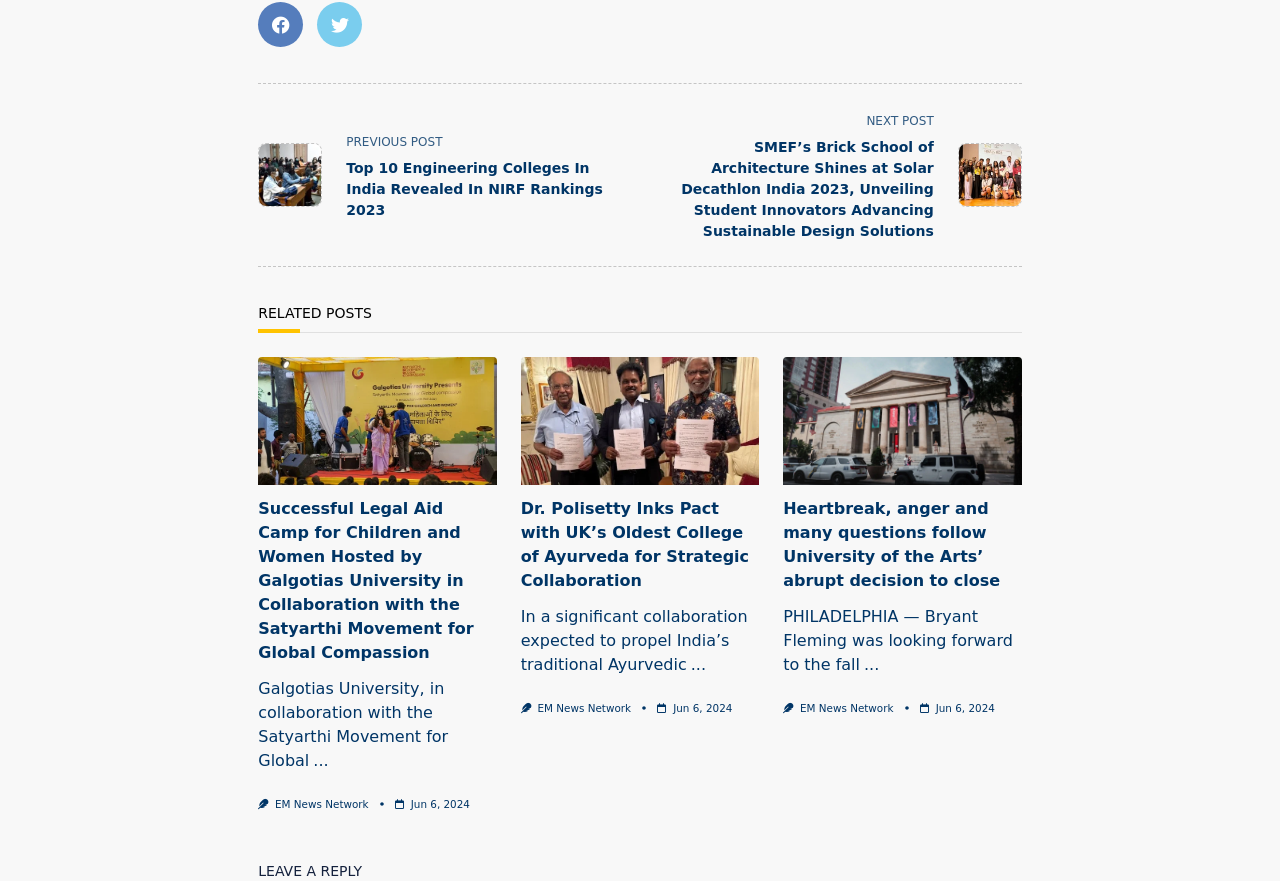Show me the bounding box coordinates of the clickable region to achieve the task as per the instruction: "discover the role of Agile Coaches".

None